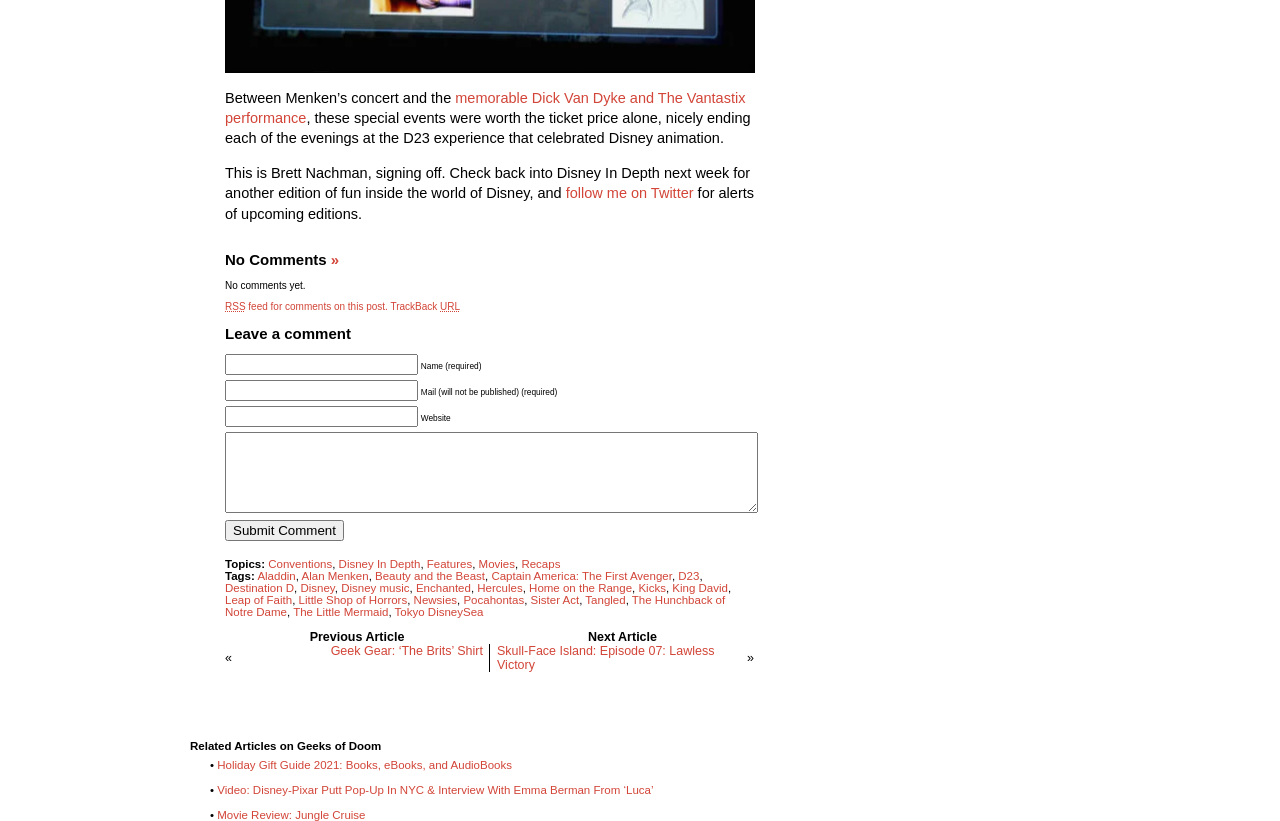What is the author's name?
Using the image as a reference, give an elaborate response to the question.

The author's name is mentioned in the text as 'This is Brett Nachman, signing off.'